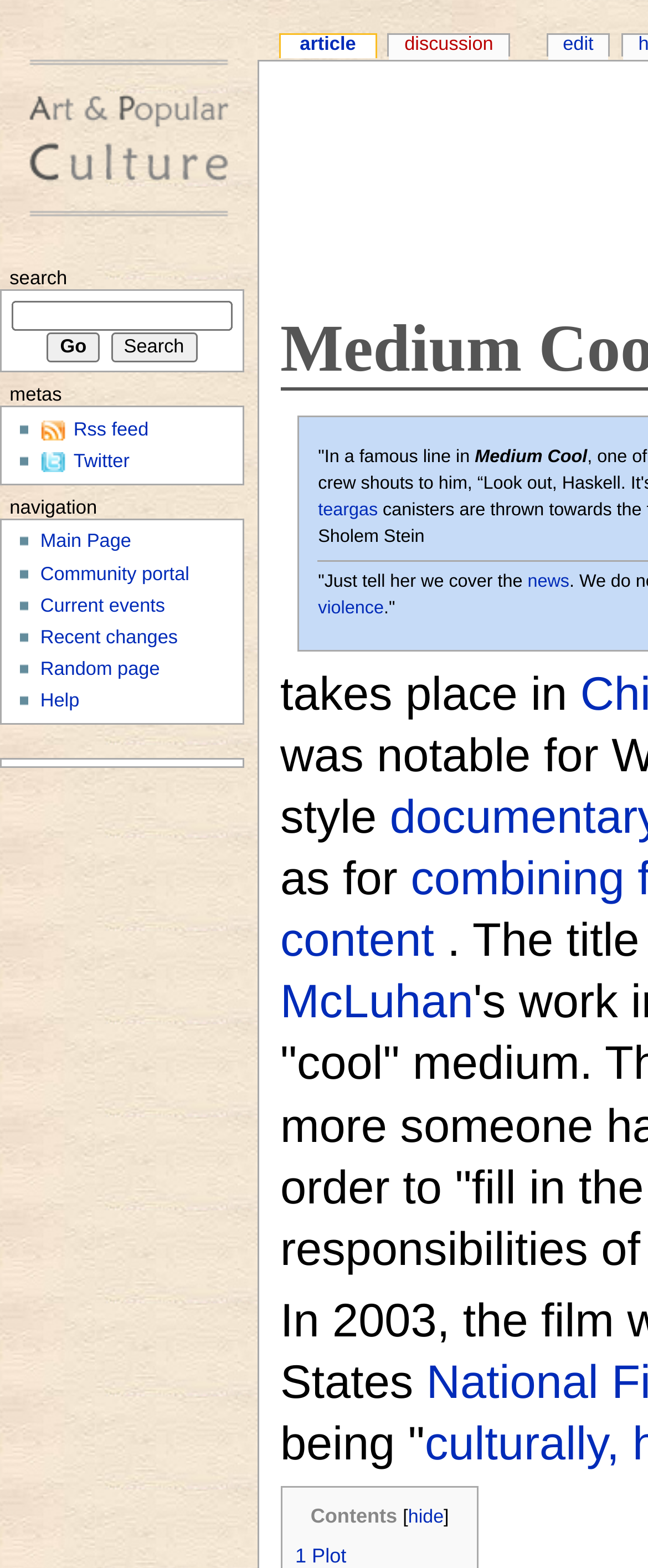Please mark the clickable region by giving the bounding box coordinates needed to complete this instruction: "view the current events".

[0.062, 0.378, 0.375, 0.396]